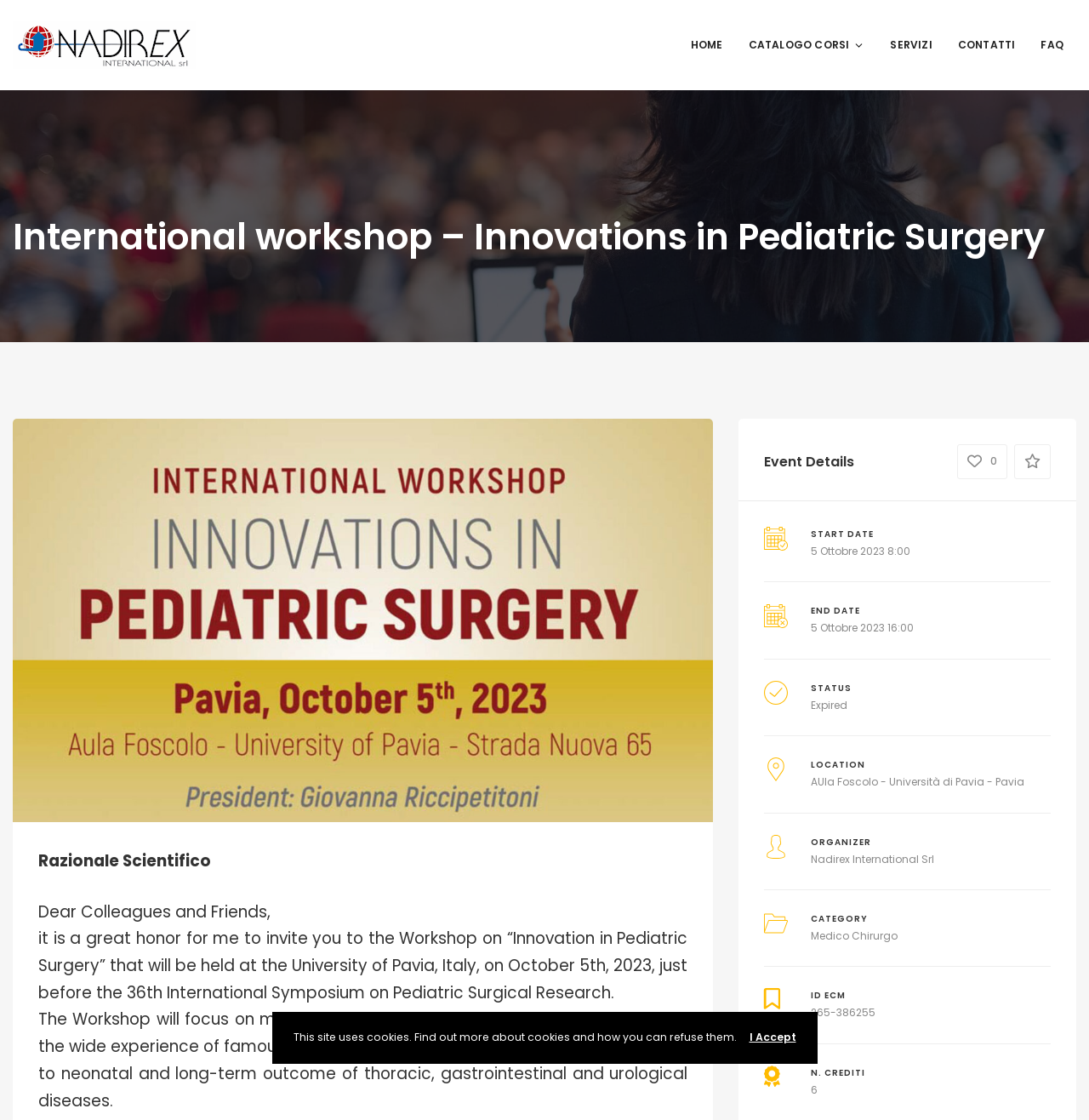Where will the workshop be held?
Using the image provided, answer with just one word or phrase.

University of Pavia, Italy